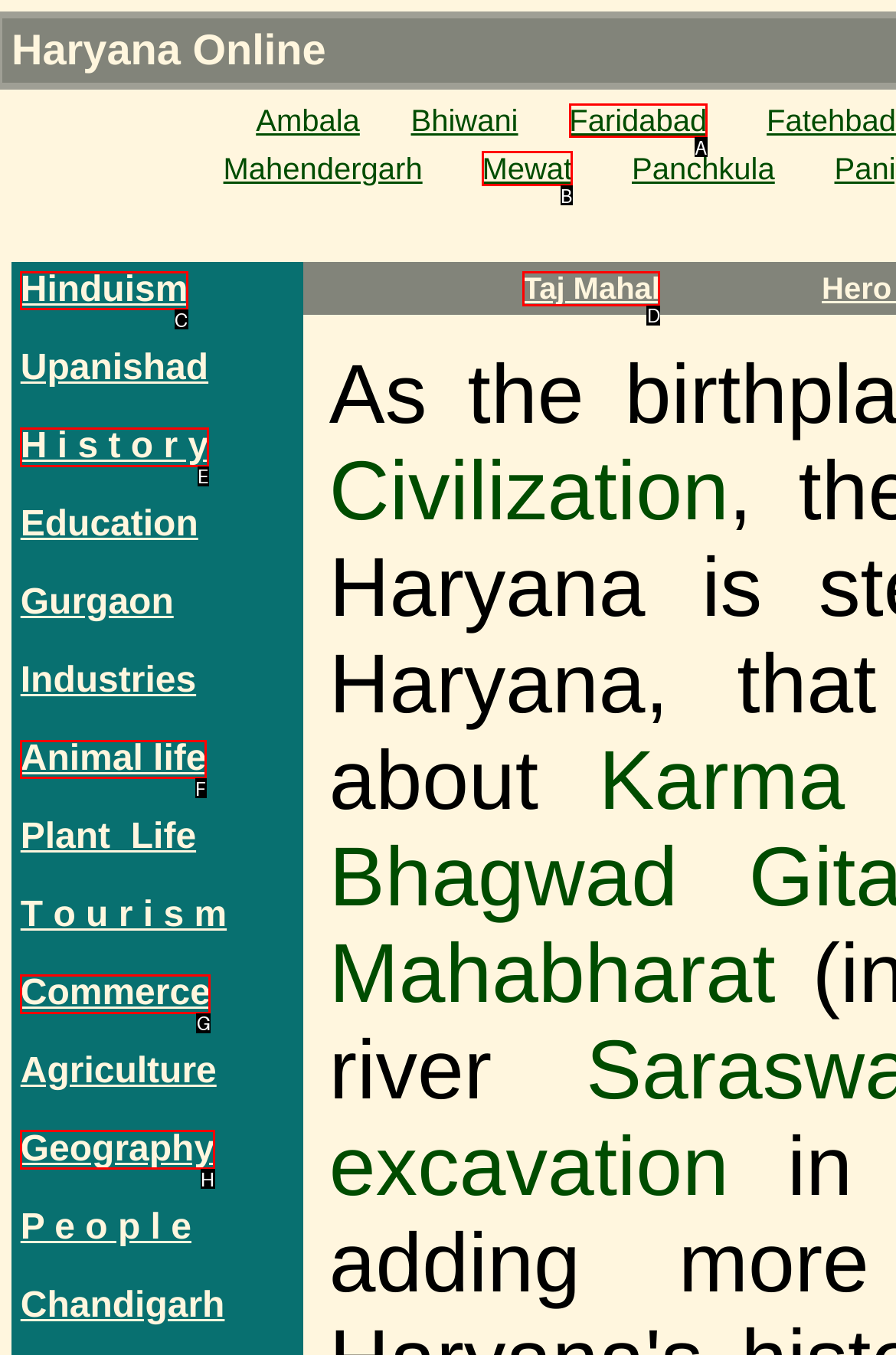Which HTML element matches the description: Animal life the best? Answer directly with the letter of the chosen option.

F